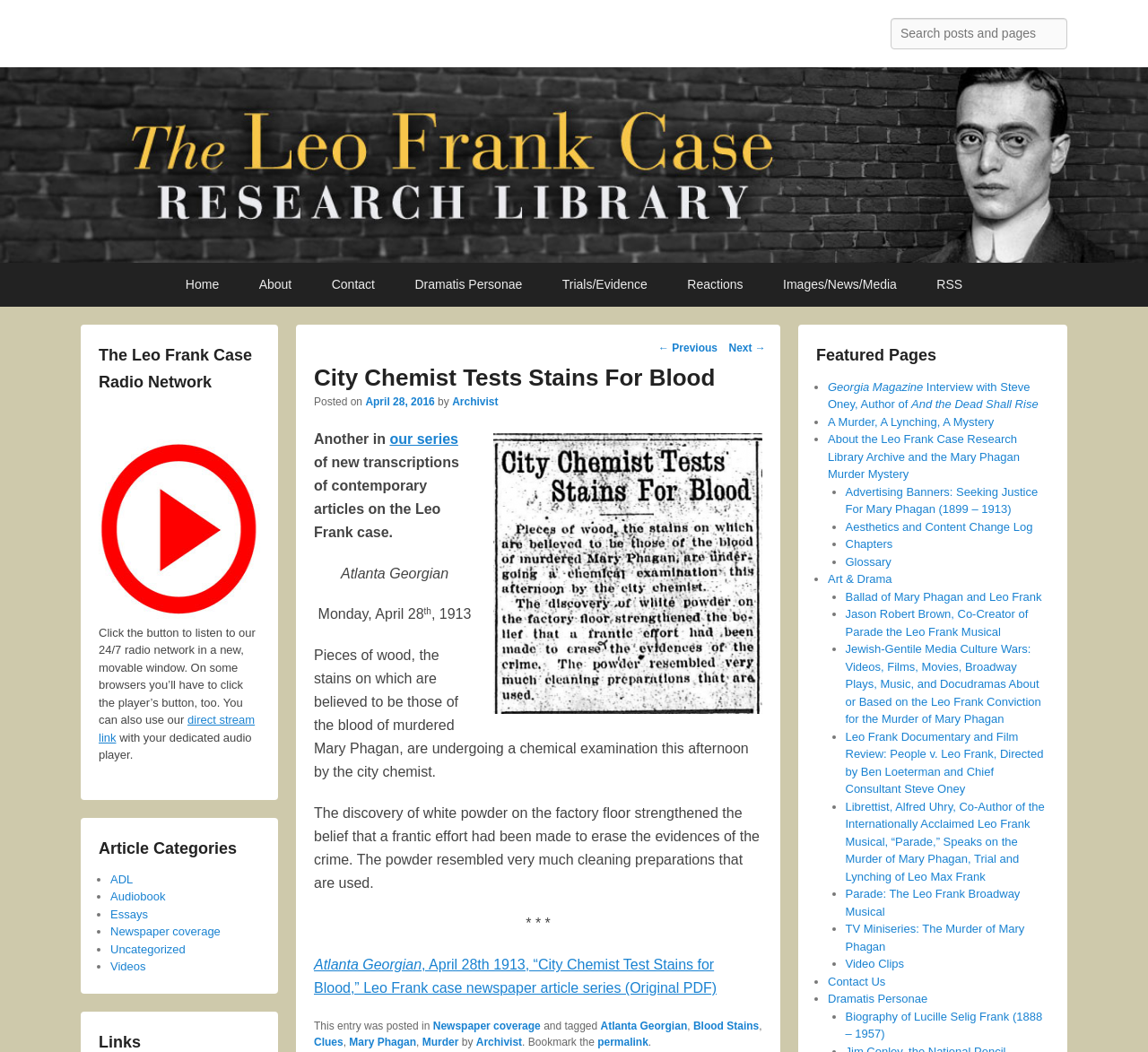How many featured pages are listed?
Please respond to the question with a detailed and informative answer.

The featured pages are listed below the heading 'Featured Pages' and include links to 'Georgia Magazine Interview with Steve Oney, Author of And the Dead Shall Rise', 'A Murder, A Lynching, A Mystery', and 7 other pages. Therefore, there are 9 featured pages listed.